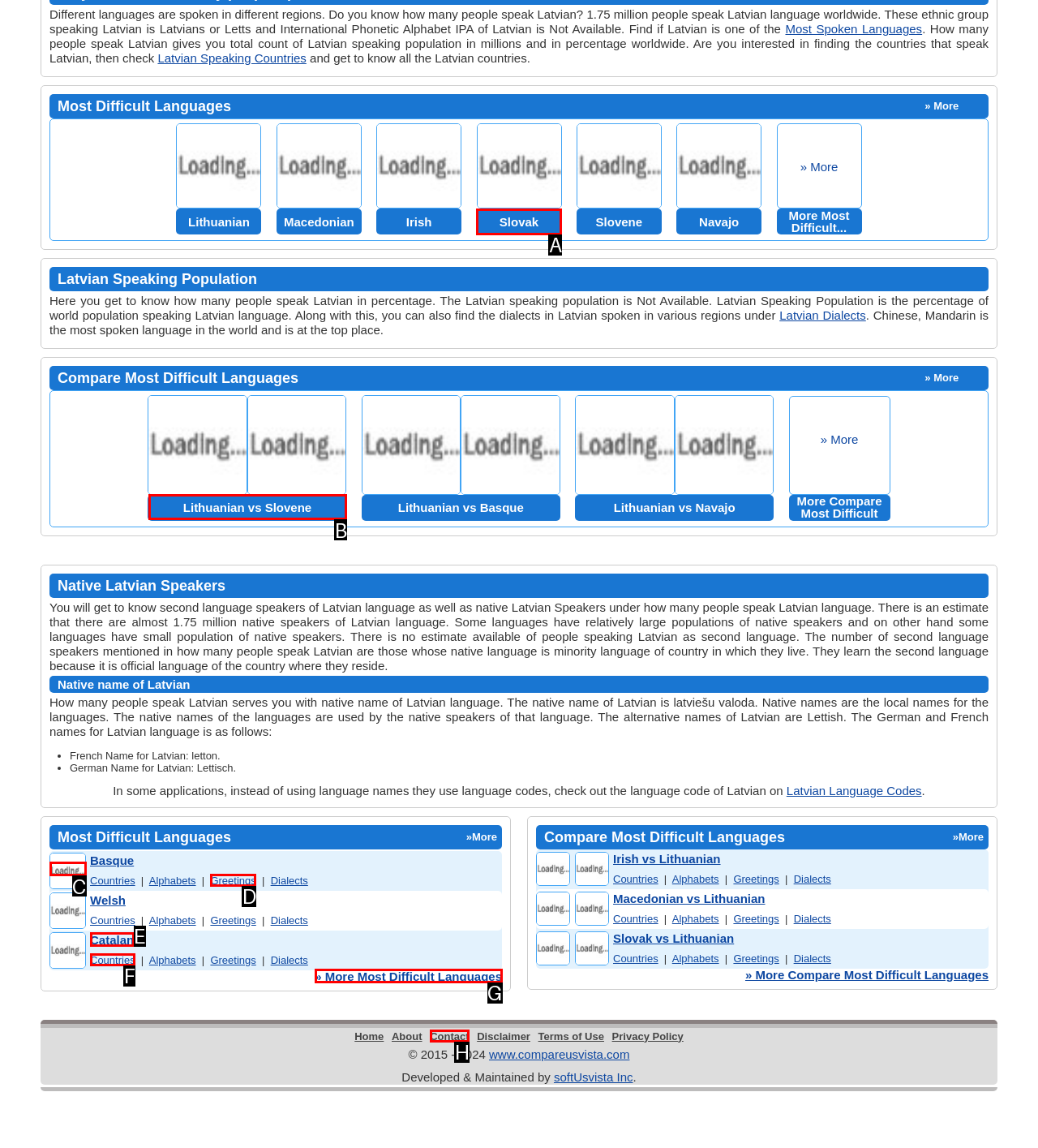Identify which lettered option to click to carry out the task: compare Lithuanian vs Slovene. Provide the letter as your answer.

B